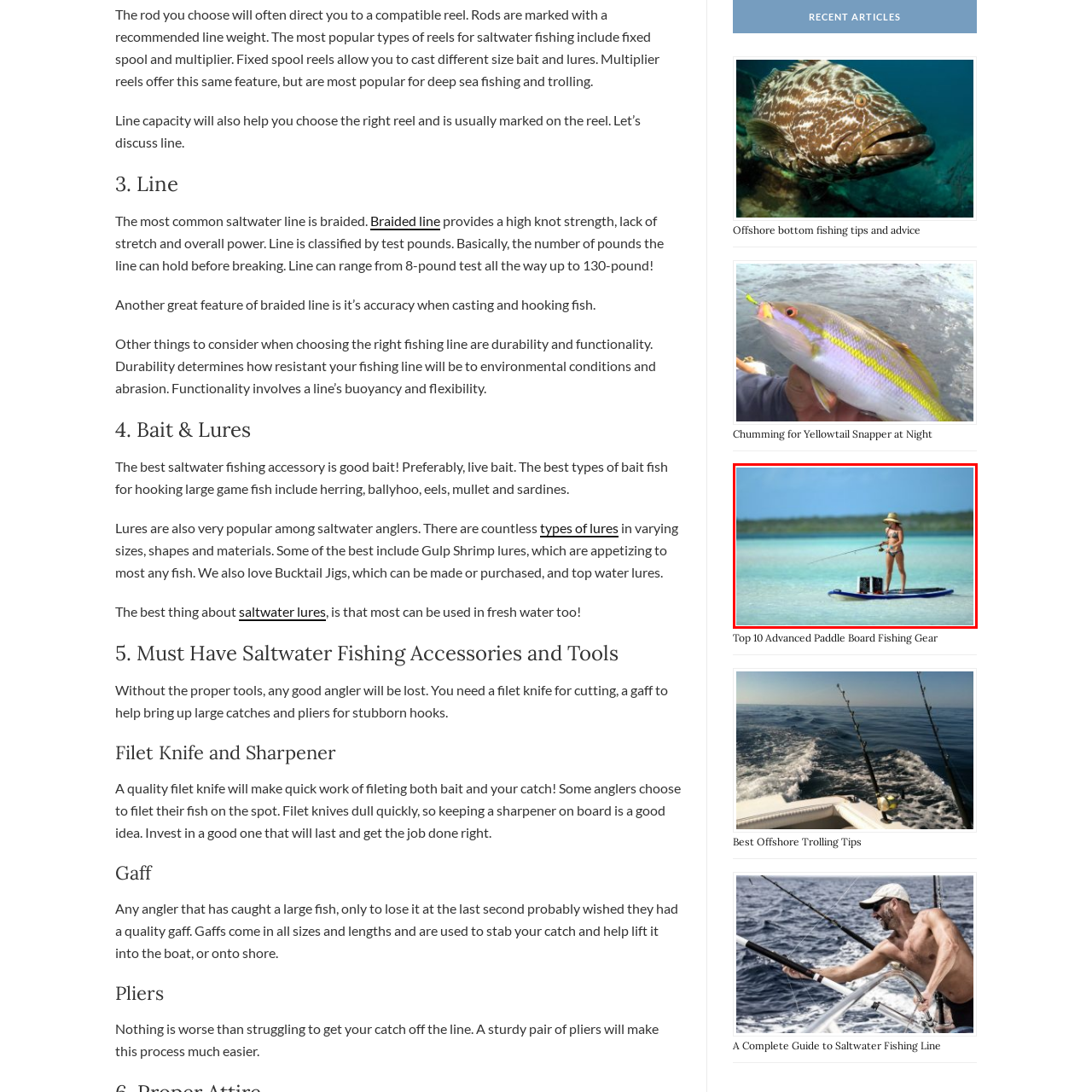Generate a detailed caption for the image that is outlined by the red border.

A sun-kissed angler stands confidently on a bright blue paddleboard, casting her fishing line into the clear, shallow waters. She wears a stylish straw hat and a bikini that perfectly complements the serene beach setting. Behind her, two storage coolers rest securely on the board, ready to hold any successful catches. The tranquil water reflects the vibrant blue sky, while gentle waves lap against the board, offering a harmonious backdrop for a day of saltwater fishing. This scene perfectly encapsulates the excitement of fishing from a paddleboard, highlighted by the sun-soaked environment and the alluring calm of the sea.